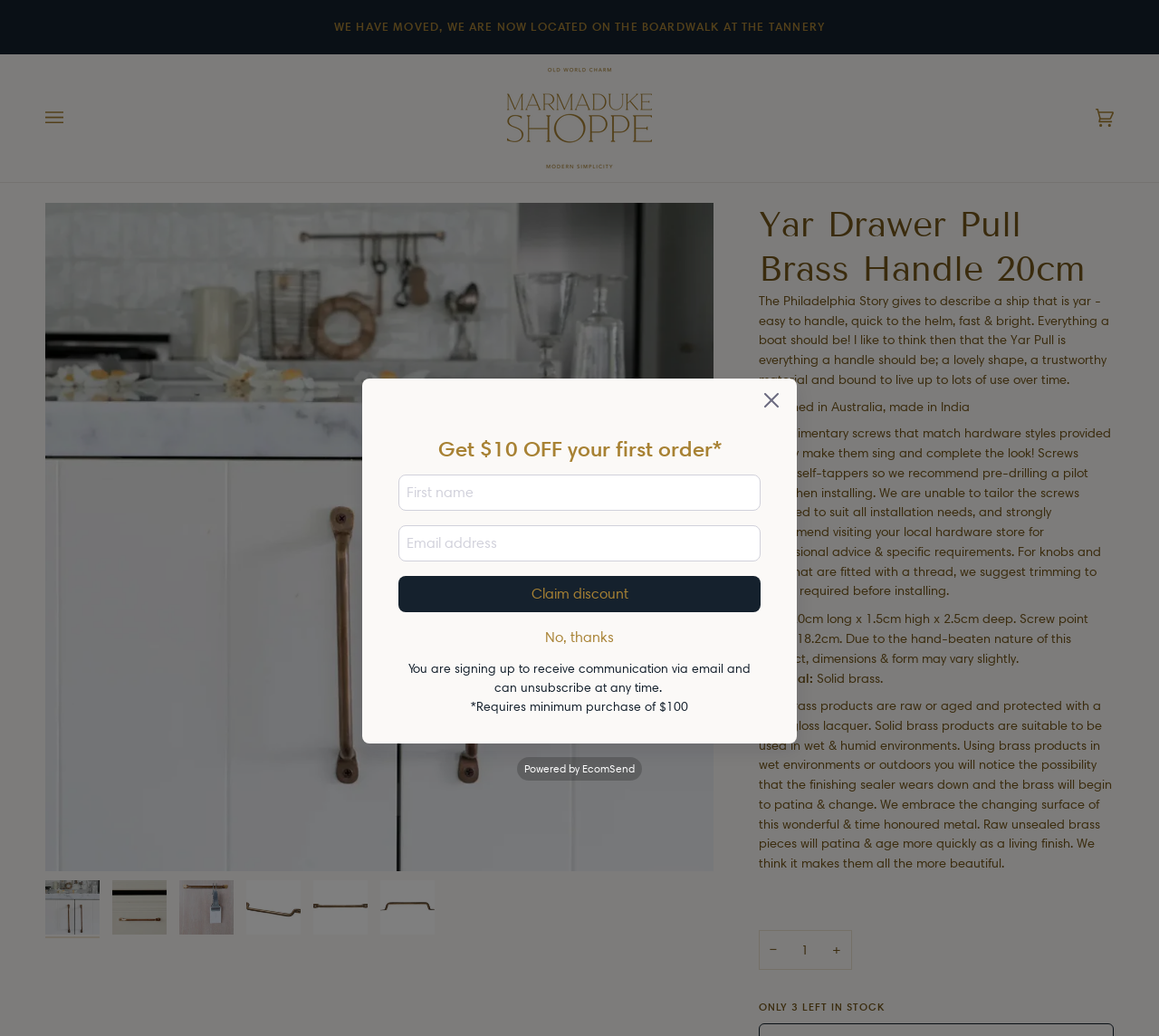From the element description: "Cart $0.00 (0)", extract the bounding box coordinates of the UI element. The coordinates should be expressed as four float numbers between 0 and 1, in the order [left, top, right, bottom].

[0.914, 0.052, 0.961, 0.175]